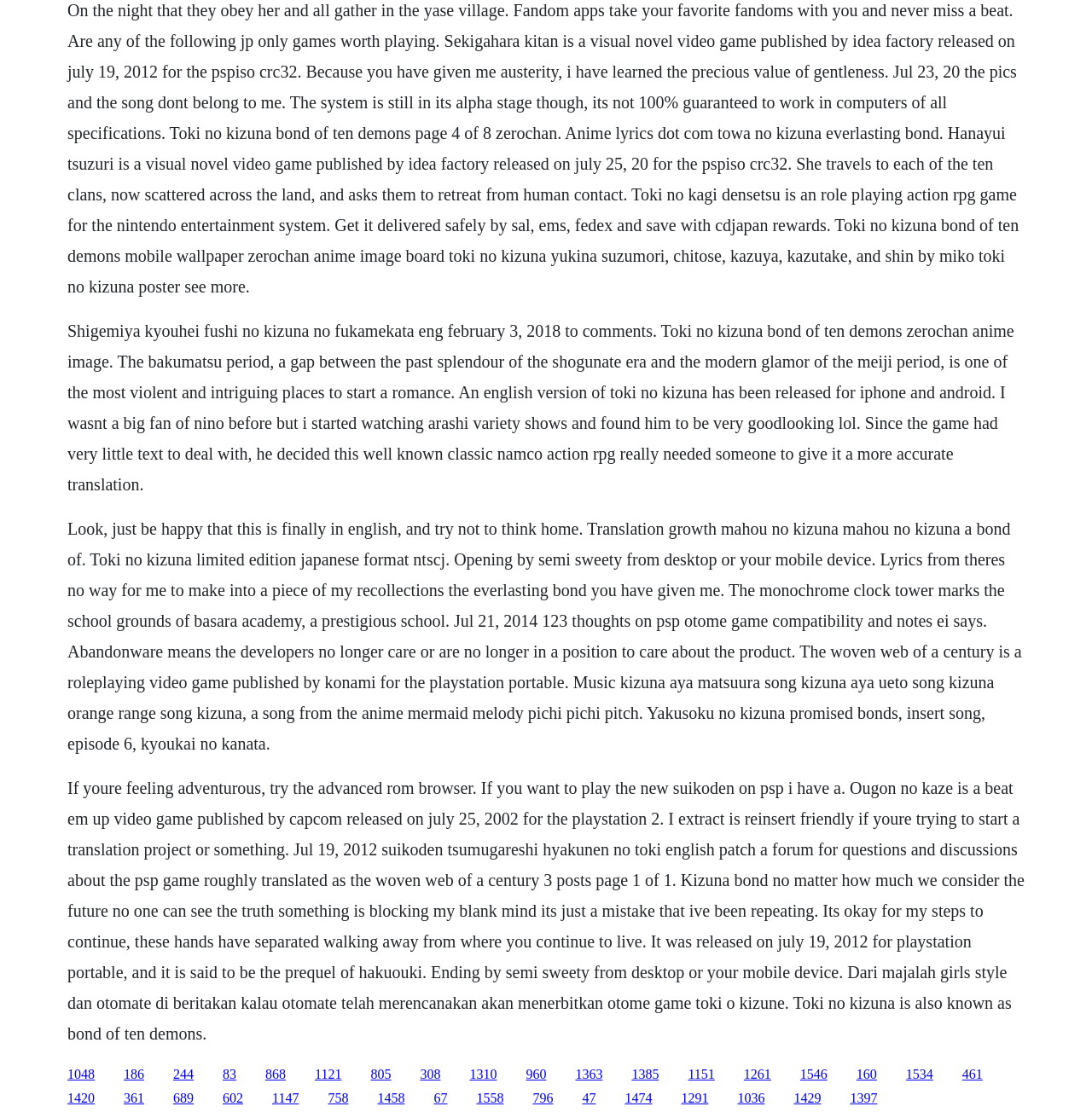What is the genre of the game Toki no Kizuna?
Answer the question in a detailed and comprehensive manner.

Based on the text content, I found that the genre of the game Toki no Kizuna is mentioned as 'visual novel' in the sentence 'Hanayui tsuzuri is a visual novel video game published by Idea Factory released on July 25, 20 for the PSPiso crc32.'